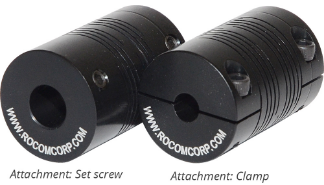What do the couplings offer in terms of misalignment?
Using the visual information, respond with a single word or phrase.

Flexibility